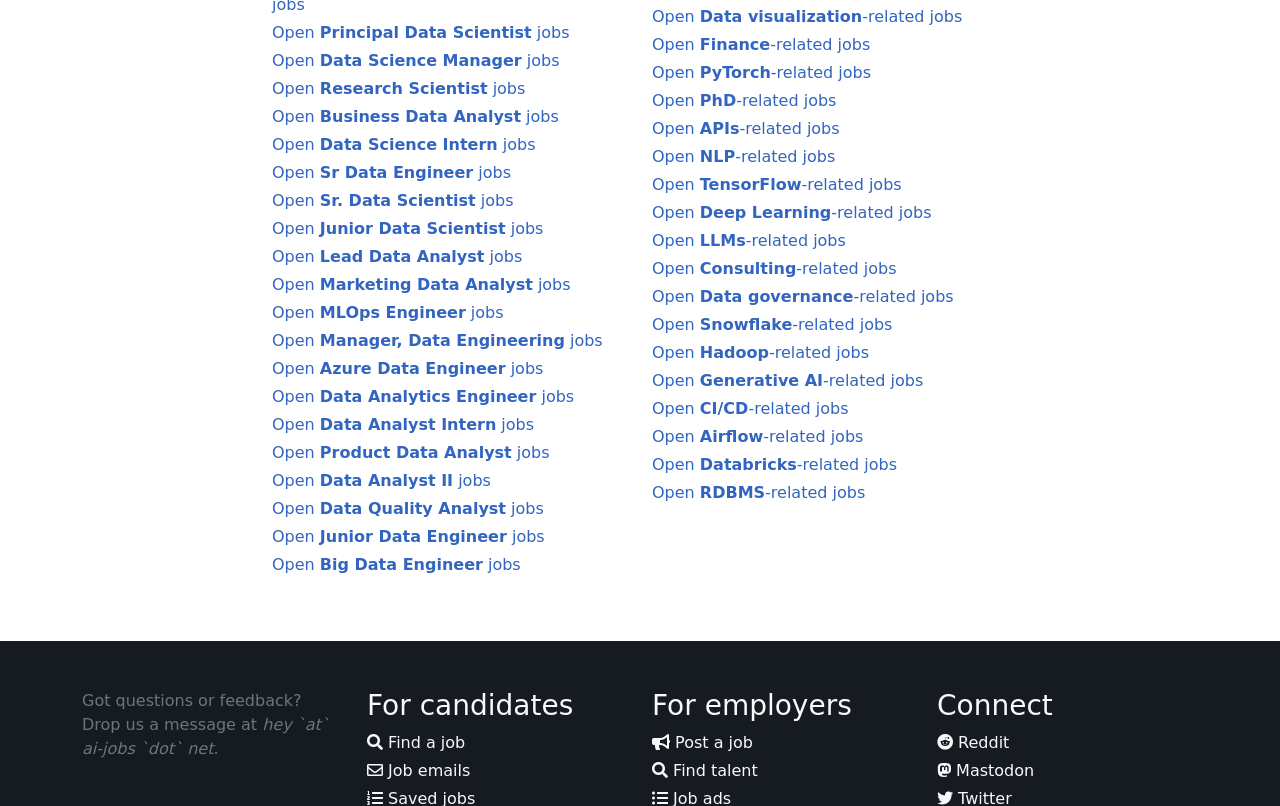Extract the bounding box coordinates of the UI element described: "Open PyTorch-related jobs". Provide the coordinates in the format [left, top, right, bottom] with values ranging from 0 to 1.

[0.509, 0.078, 0.68, 0.102]